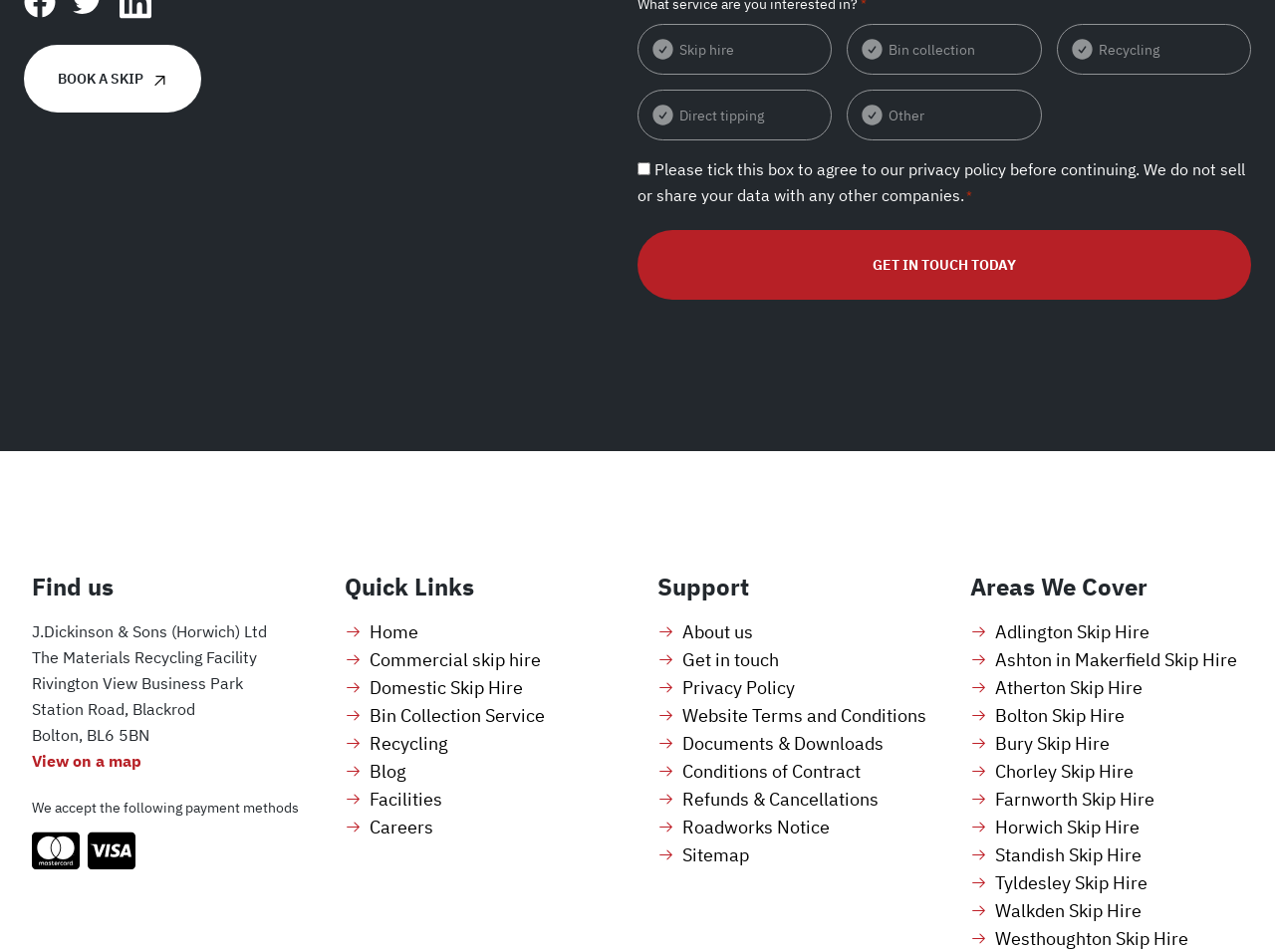Locate the bounding box of the UI element described by: "Documents & Downloads" in the given webpage screenshot.

[0.535, 0.769, 0.693, 0.793]